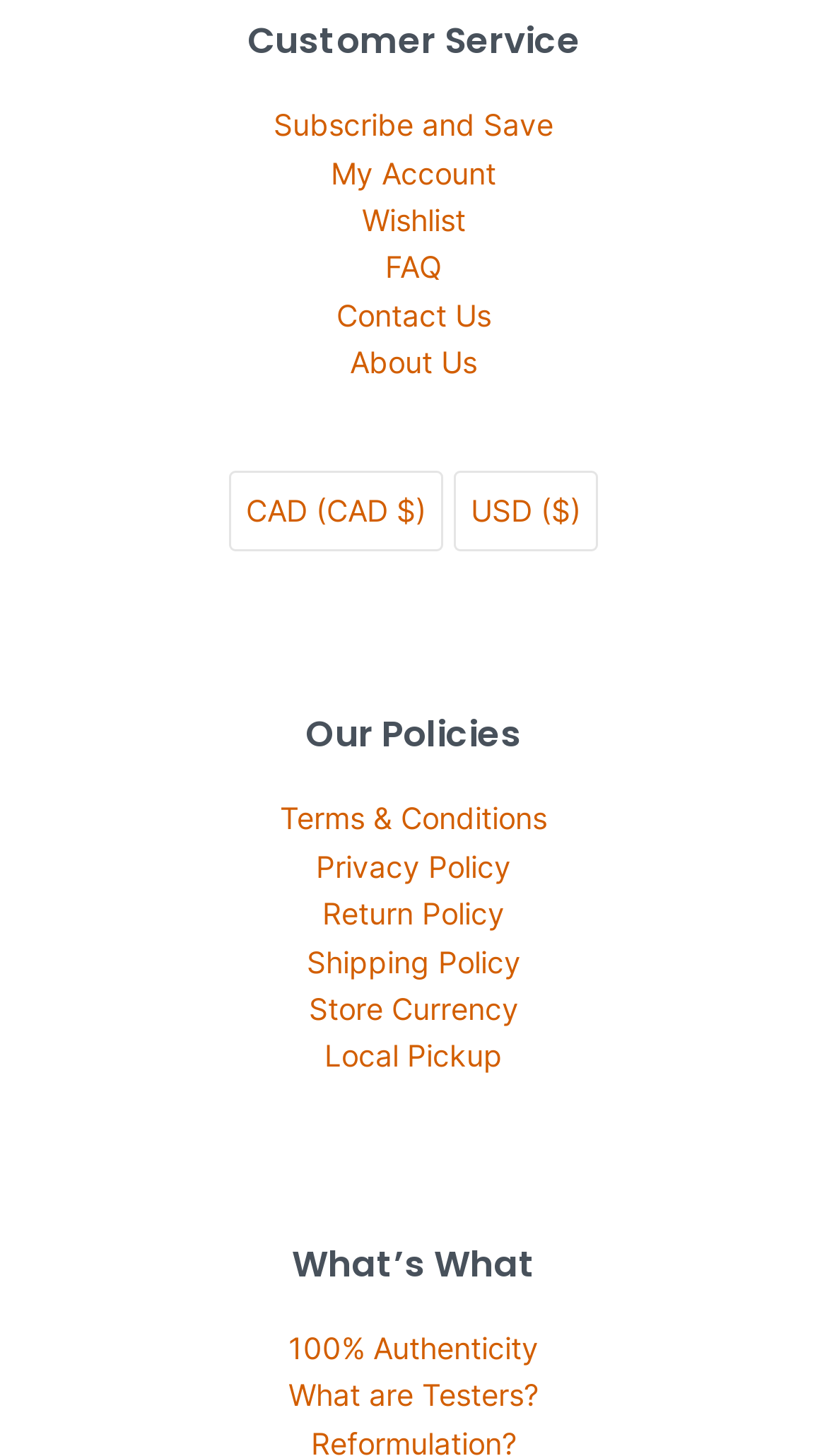What is the customer service section about?
Provide a concise answer using a single word or phrase based on the image.

Account and FAQ